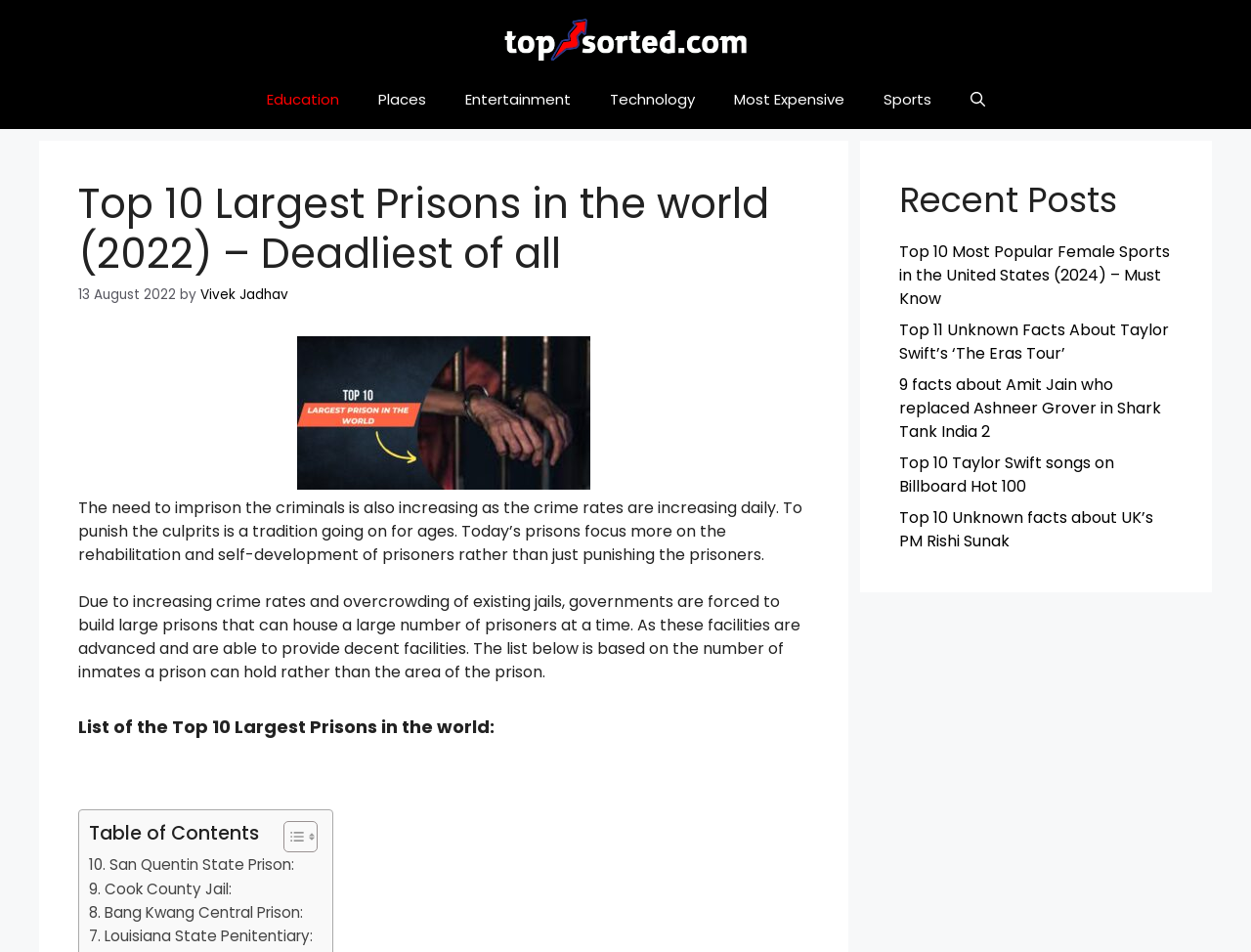Identify the bounding box coordinates of the clickable section necessary to follow the following instruction: "Click on the 'Topsorted.com' link". The coordinates should be presented as four float numbers from 0 to 1, i.e., [left, top, right, bottom].

[0.383, 0.029, 0.617, 0.053]